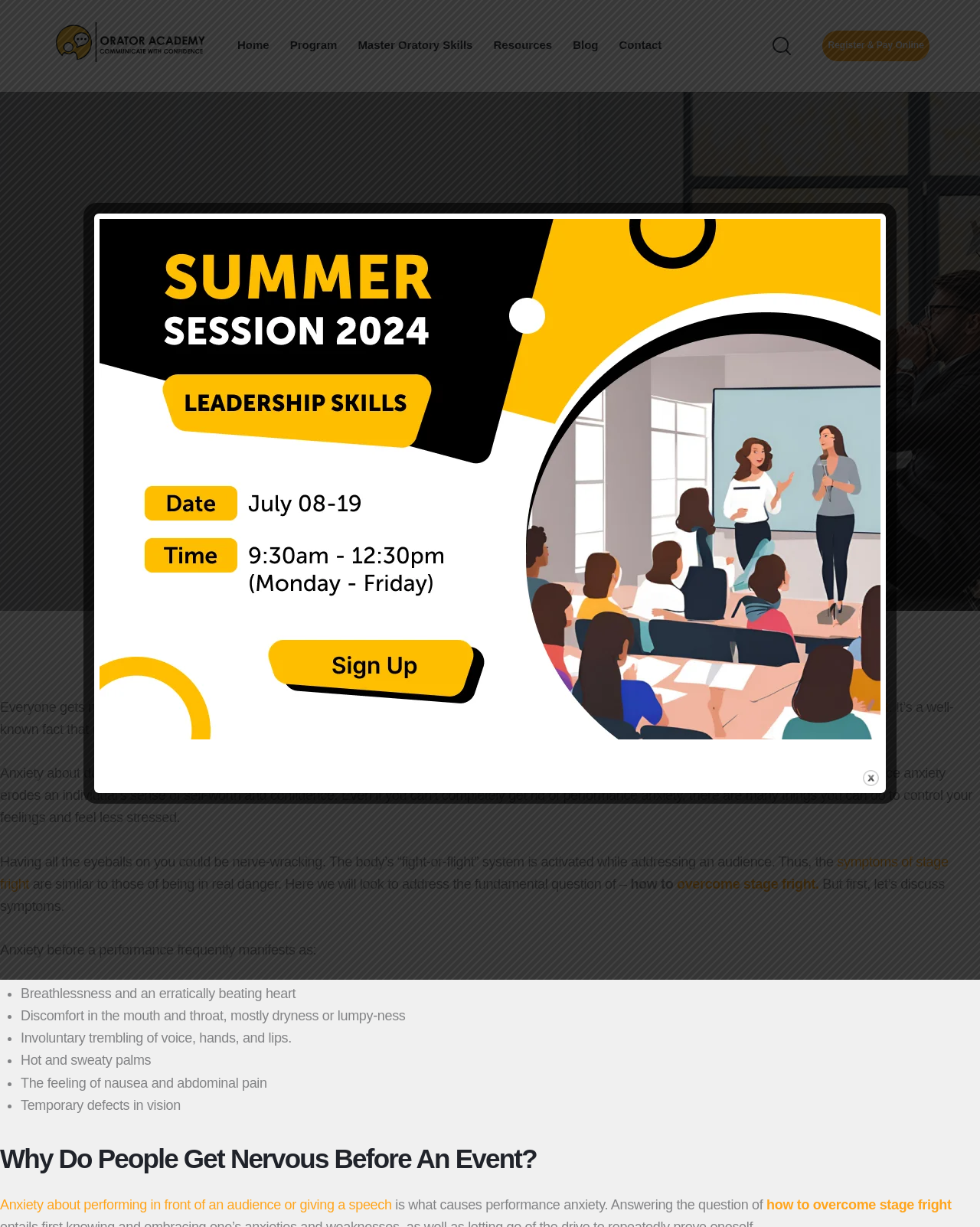Find the bounding box of the element with the following description: "overcome stage fright.". The coordinates must be four float numbers between 0 and 1, formatted as [left, top, right, bottom].

[0.691, 0.714, 0.836, 0.727]